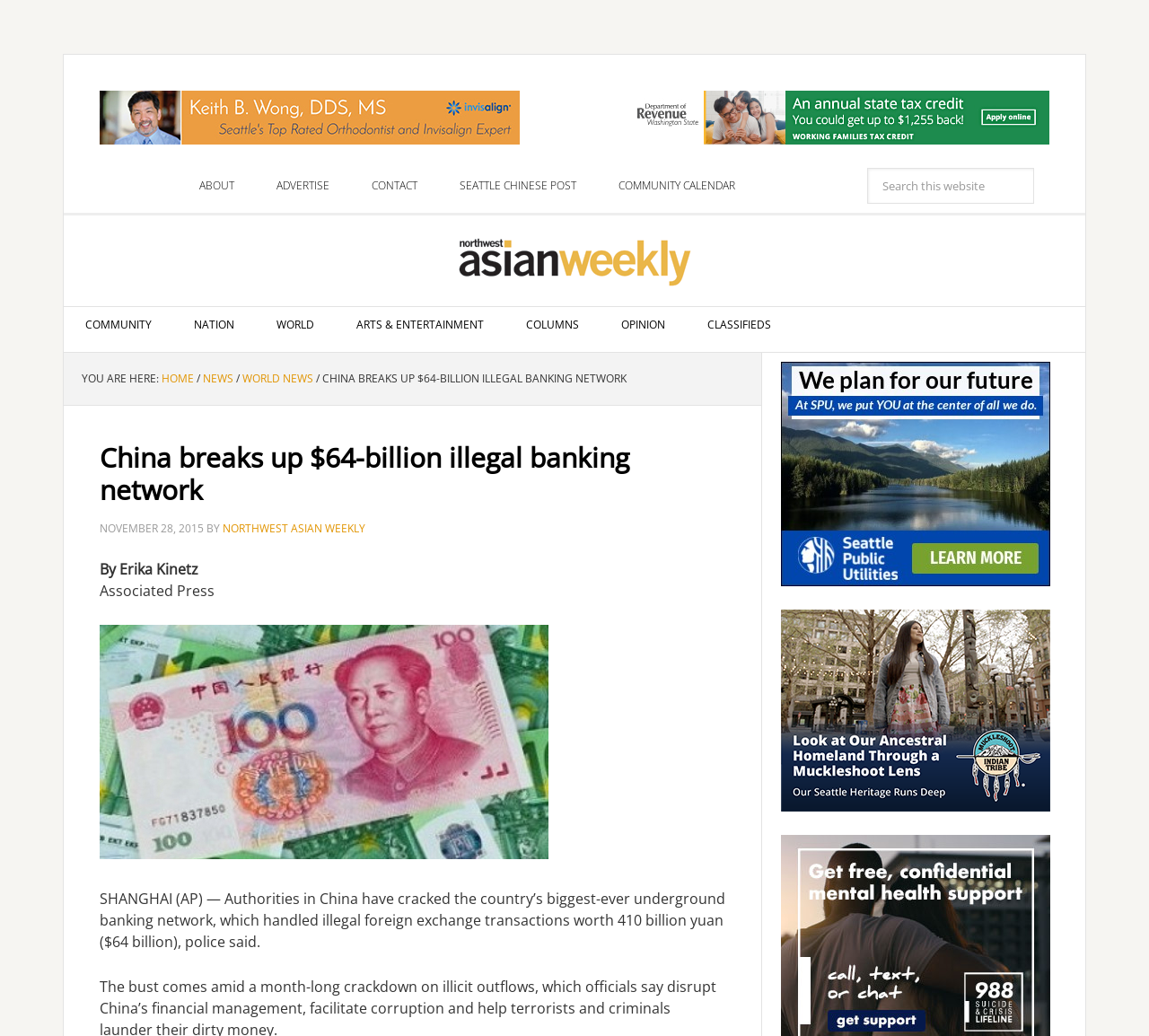Analyze the image and give a detailed response to the question:
What is the location where the authorities cracked down on the illegal banking network?

I found the answer by reading the text of the current news article, which states that the authorities in Shanghai cracked down on the illegal banking network.